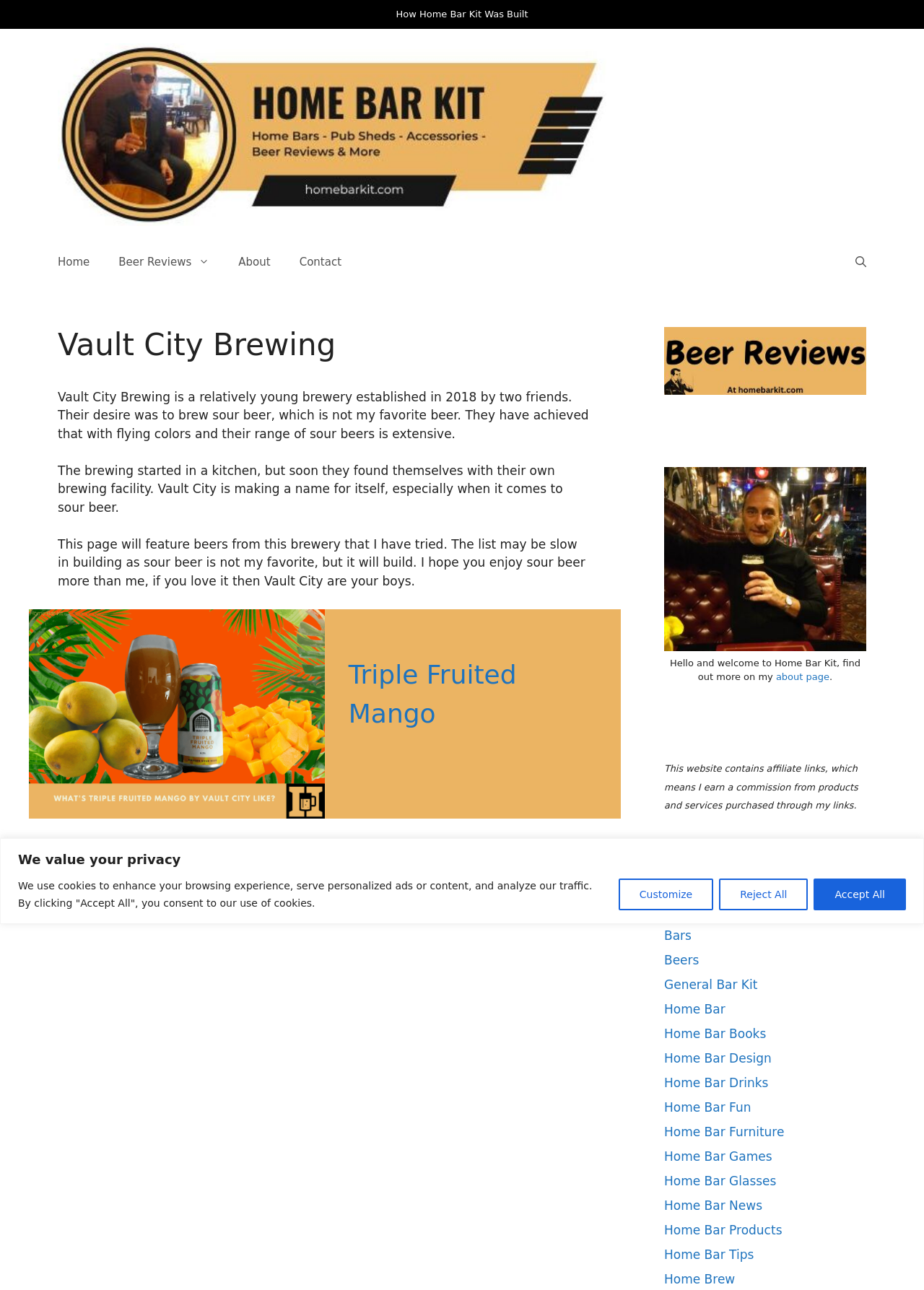Specify the bounding box coordinates of the region I need to click to perform the following instruction: "Explore the Beer Reviews section". The coordinates must be four float numbers in the range of 0 to 1, i.e., [left, top, right, bottom].

[0.719, 0.293, 0.938, 0.304]